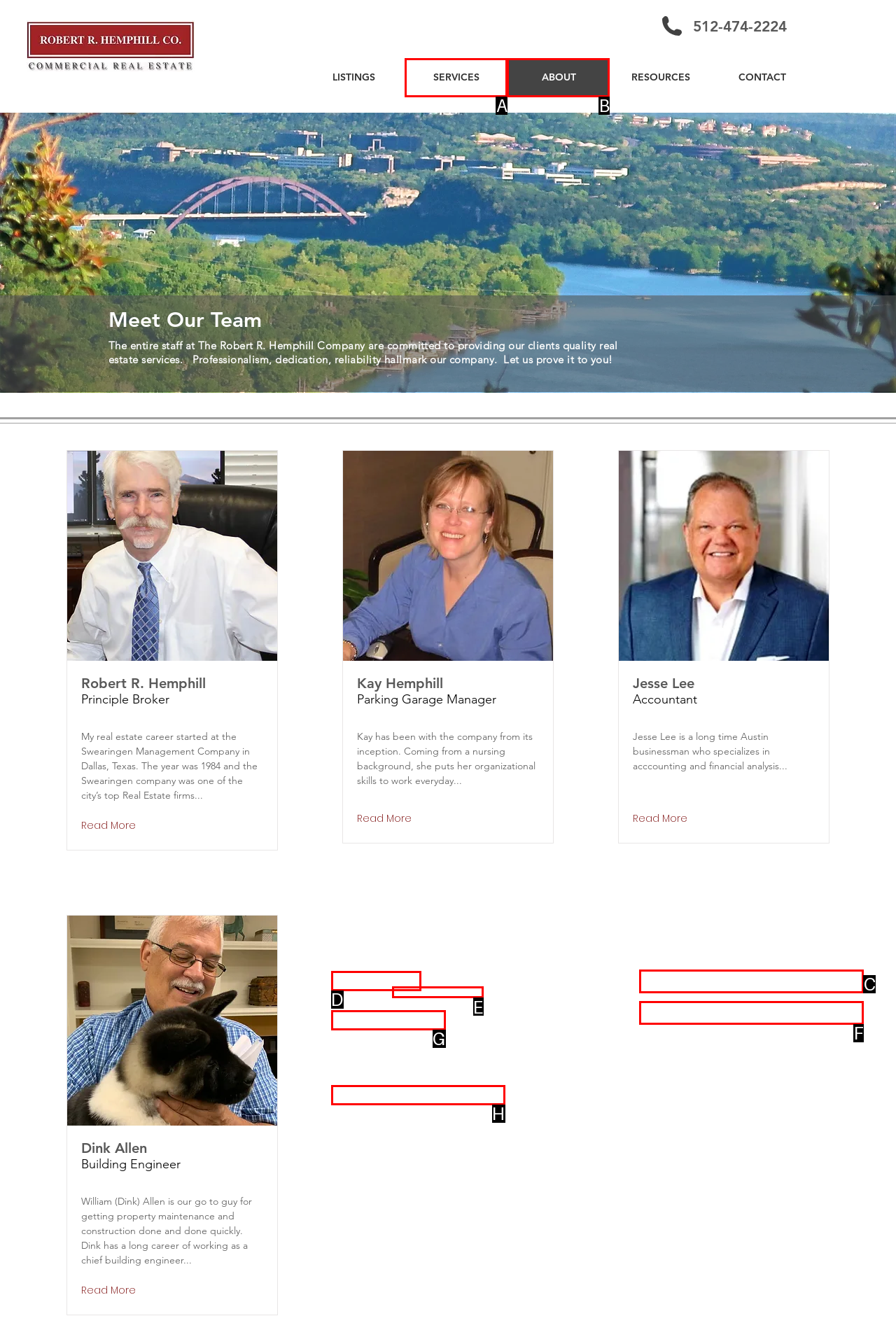Identify which HTML element matches the description: TREC Consumer Protection Notice. Answer with the correct option's letter.

H